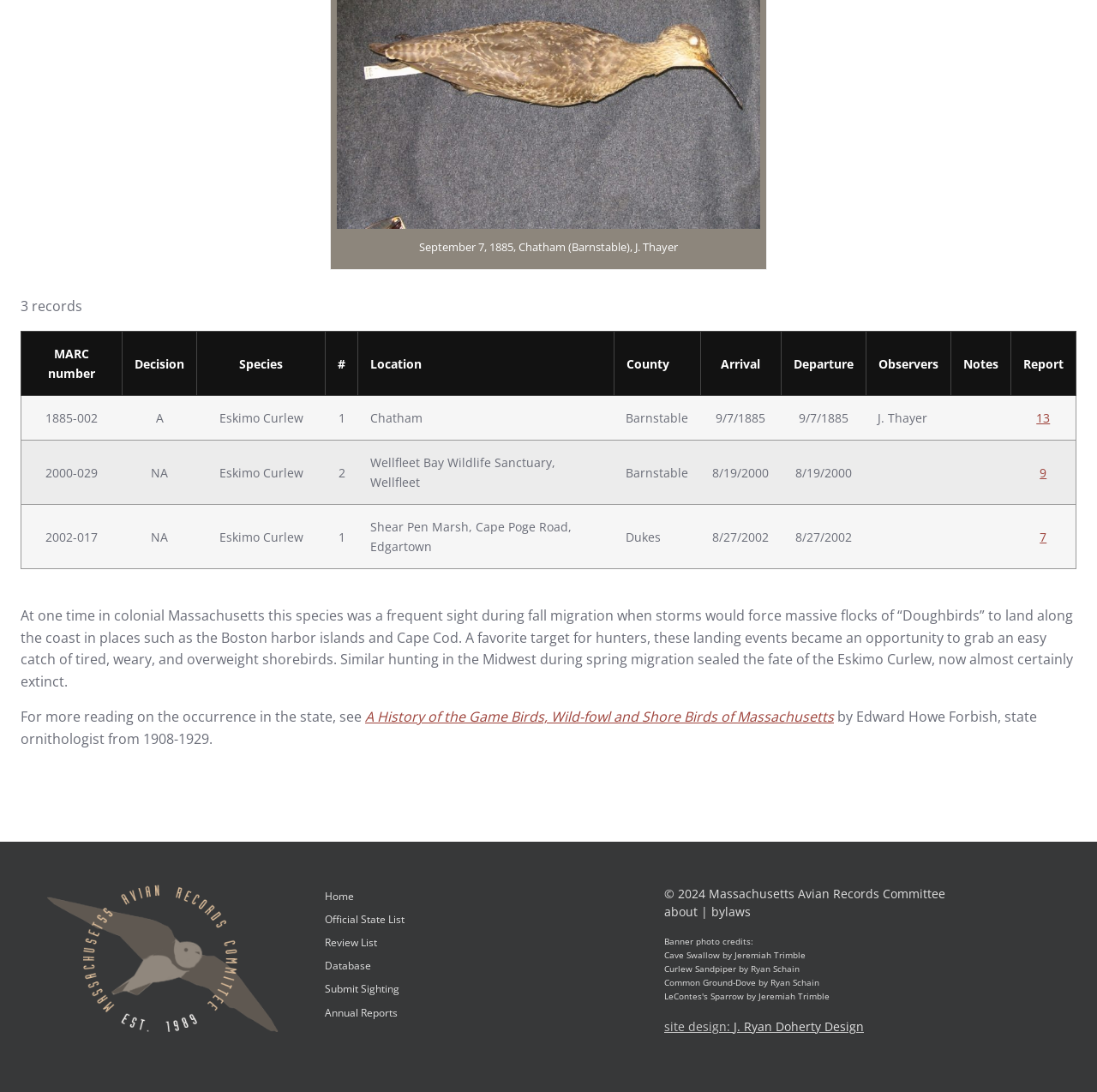Calculate the bounding box coordinates for the UI element based on the following description: "Annual Reports". Ensure the coordinates are four float numbers between 0 and 1, i.e., [left, top, right, bottom].

[0.296, 0.92, 0.362, 0.934]